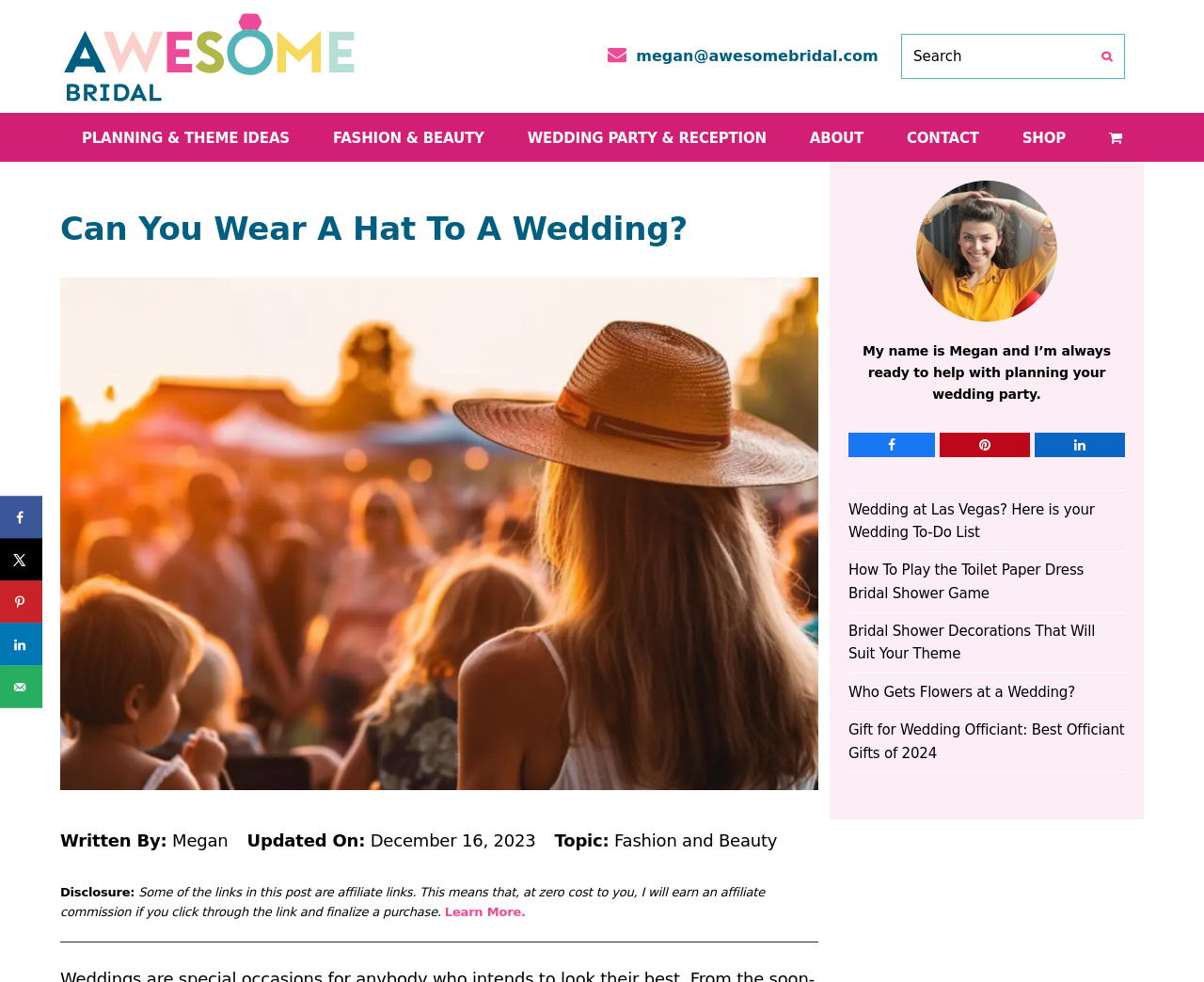Please identify the bounding box coordinates of where to click in order to follow the instruction: "Click on the 'PLANNING & THEME IDEAS' link".

[0.05, 0.116, 0.259, 0.164]